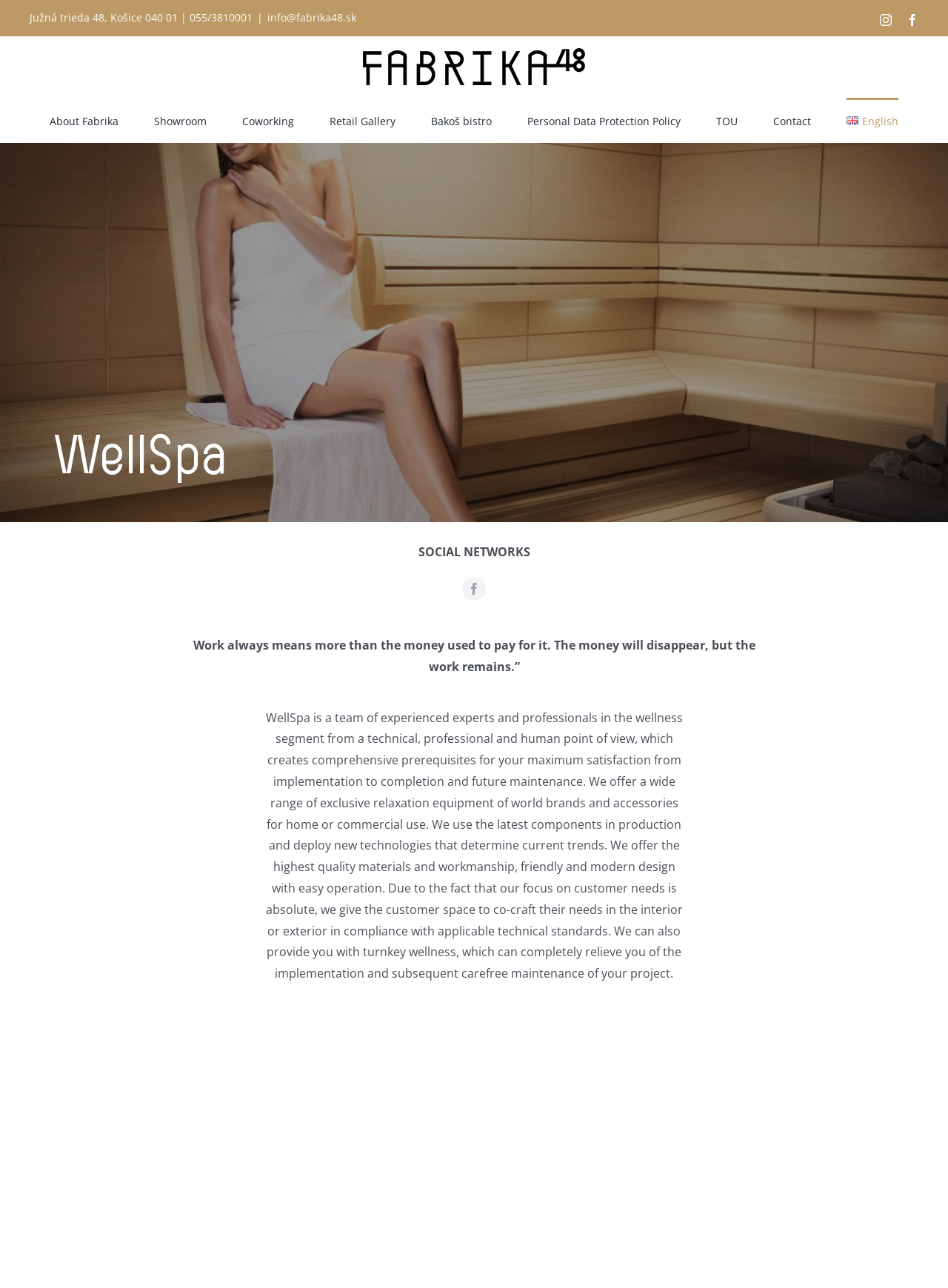Identify the bounding box of the HTML element described as: "Coworking".

[0.256, 0.076, 0.31, 0.11]